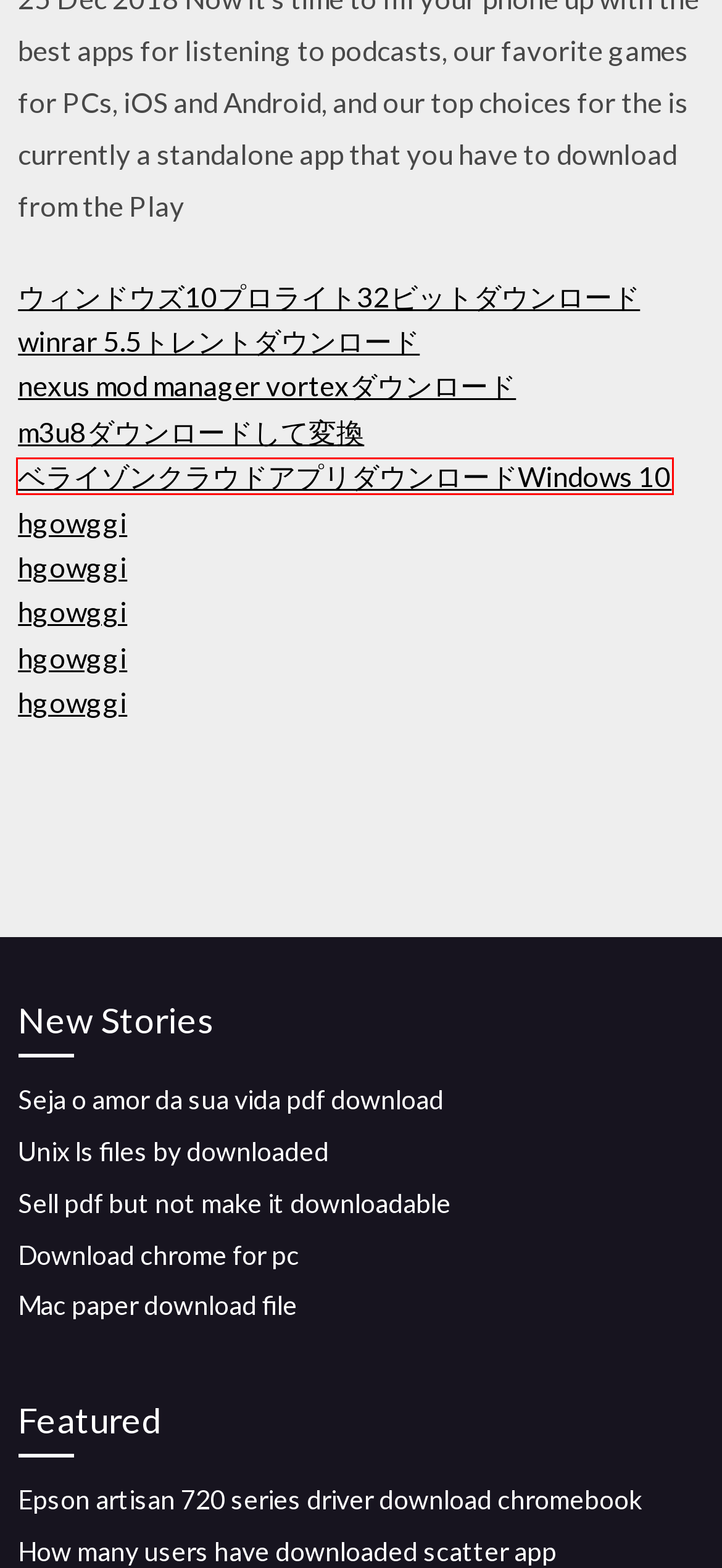Inspect the screenshot of a webpage with a red rectangle bounding box. Identify the webpage description that best corresponds to the new webpage after clicking the element inside the bounding box. Here are the candidates:
A. Epson artisan 720 series driver download chromebook [2020]
B. M3u8ダウンロードして変換 (2020)
C. Unix ls files by downloaded [2020]
D. Sell pdf but not make it downloadable (2020)
E. Nexus mod manager vortexダウンロード (2020)
F. Download chrome for pc (2020)
G. Browsers for vista free downloads [2020]
H. ベライゾンクラウドアプリダウンロードWindows 10 (2020)

H